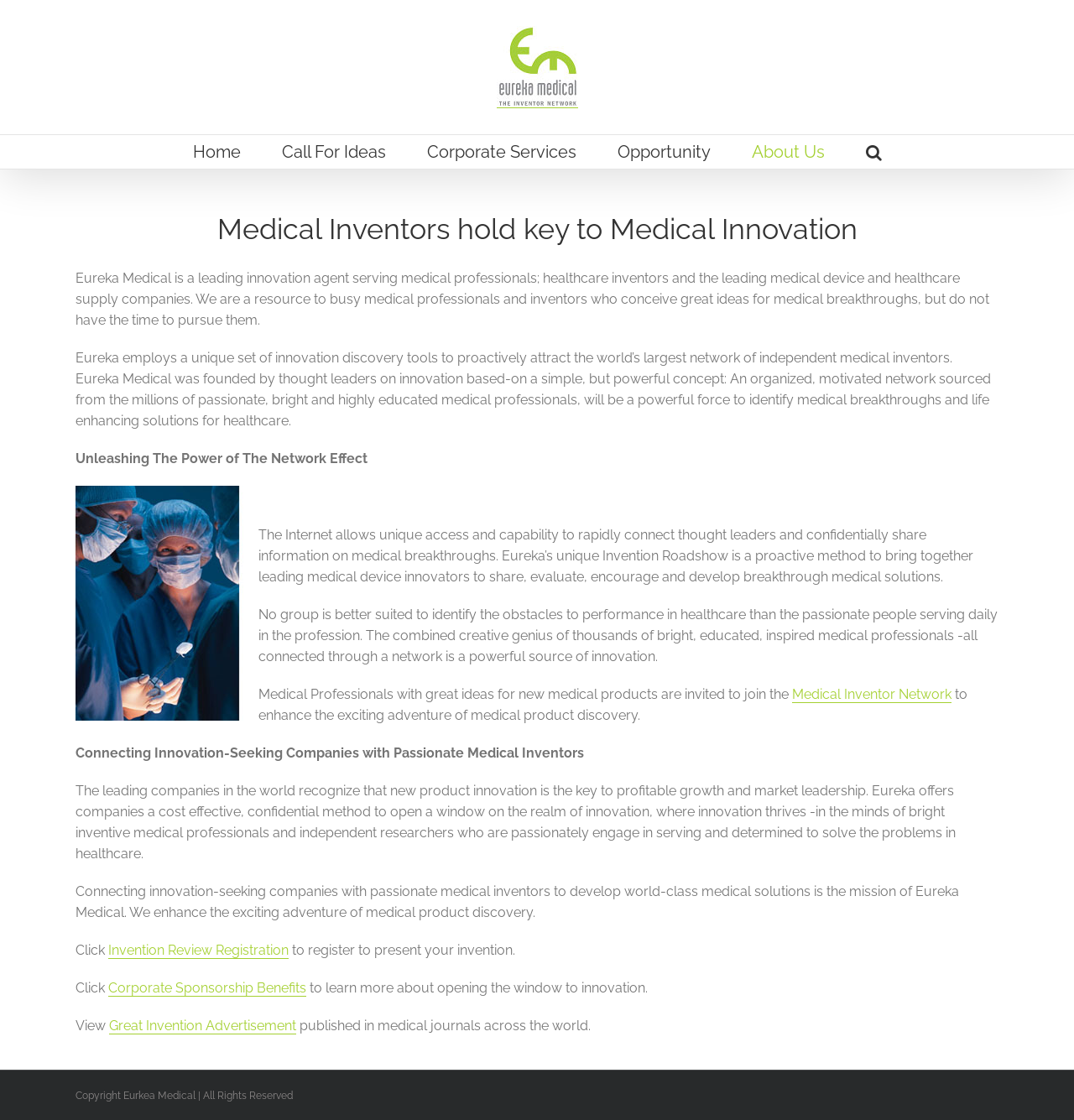What is the purpose of Eureka Medical's Invention Roadshow?
Provide a one-word or short-phrase answer based on the image.

To bring together leading medical device innovators